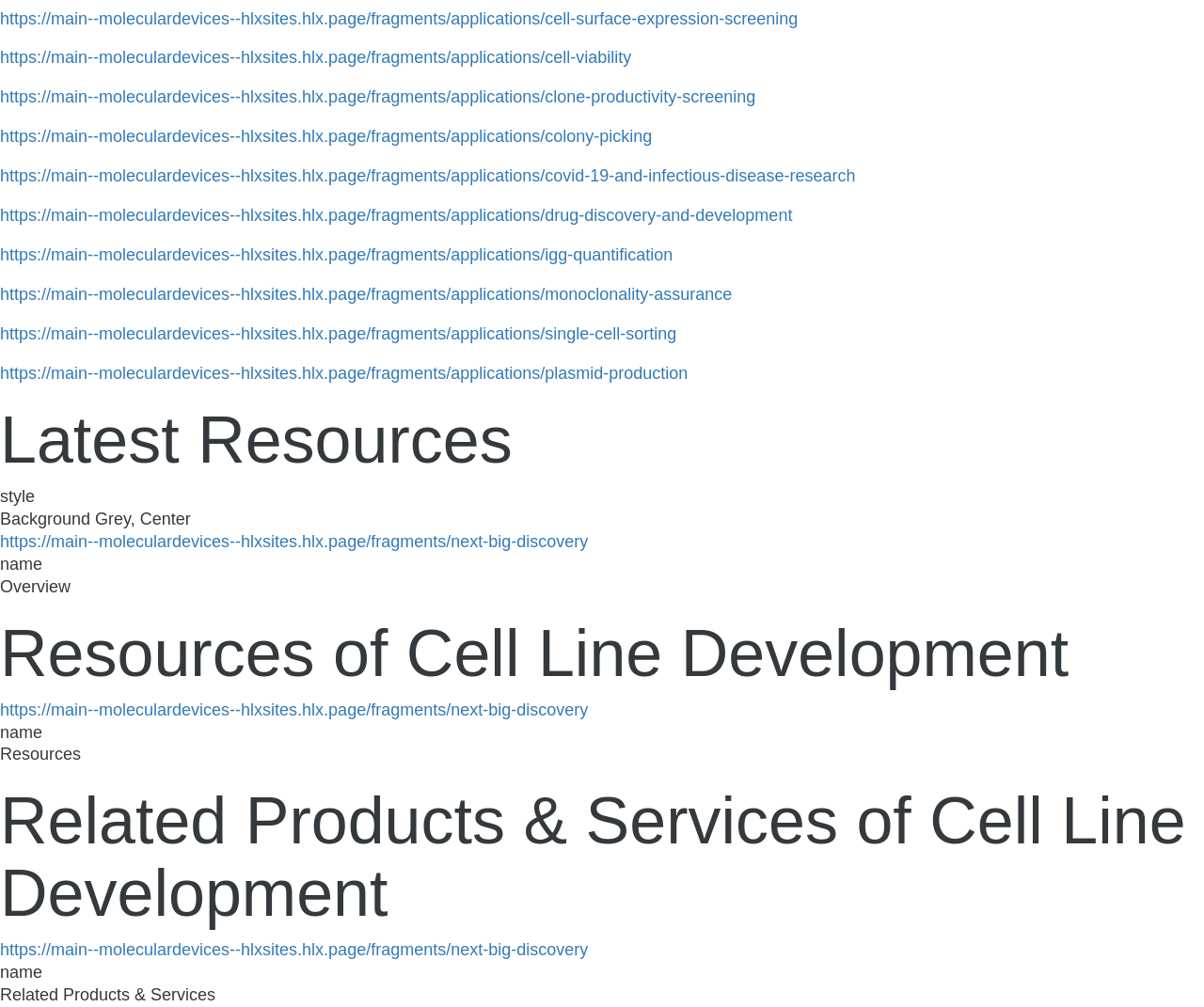Identify the bounding box coordinates of the element that should be clicked to fulfill this task: "Read the article about SteelSeries Arctis Nova 5 Wireless". The coordinates should be provided as four float numbers between 0 and 1, i.e., [left, top, right, bottom].

None